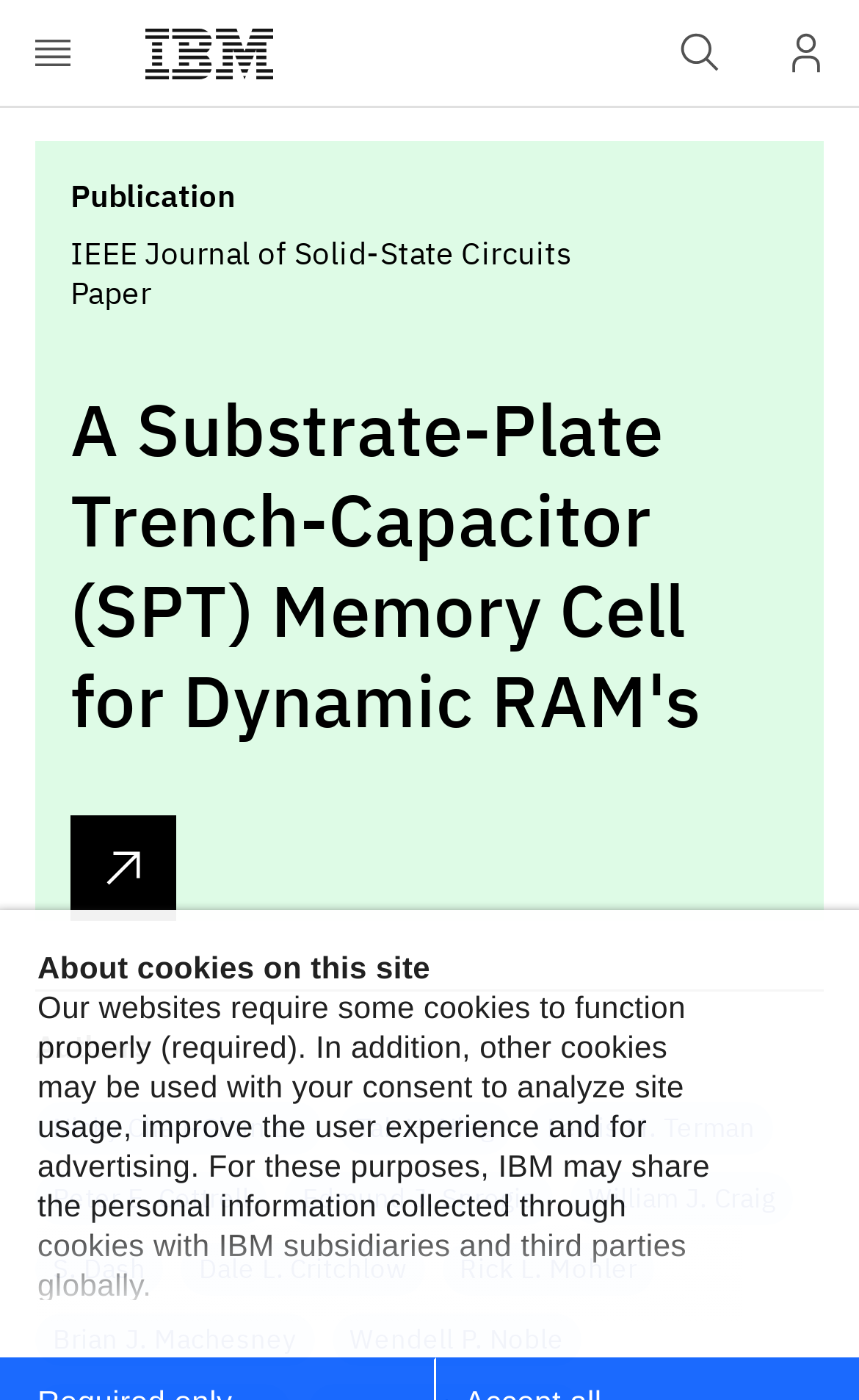How many authors are listed on this webpage?
From the screenshot, provide a brief answer in one word or phrase.

10